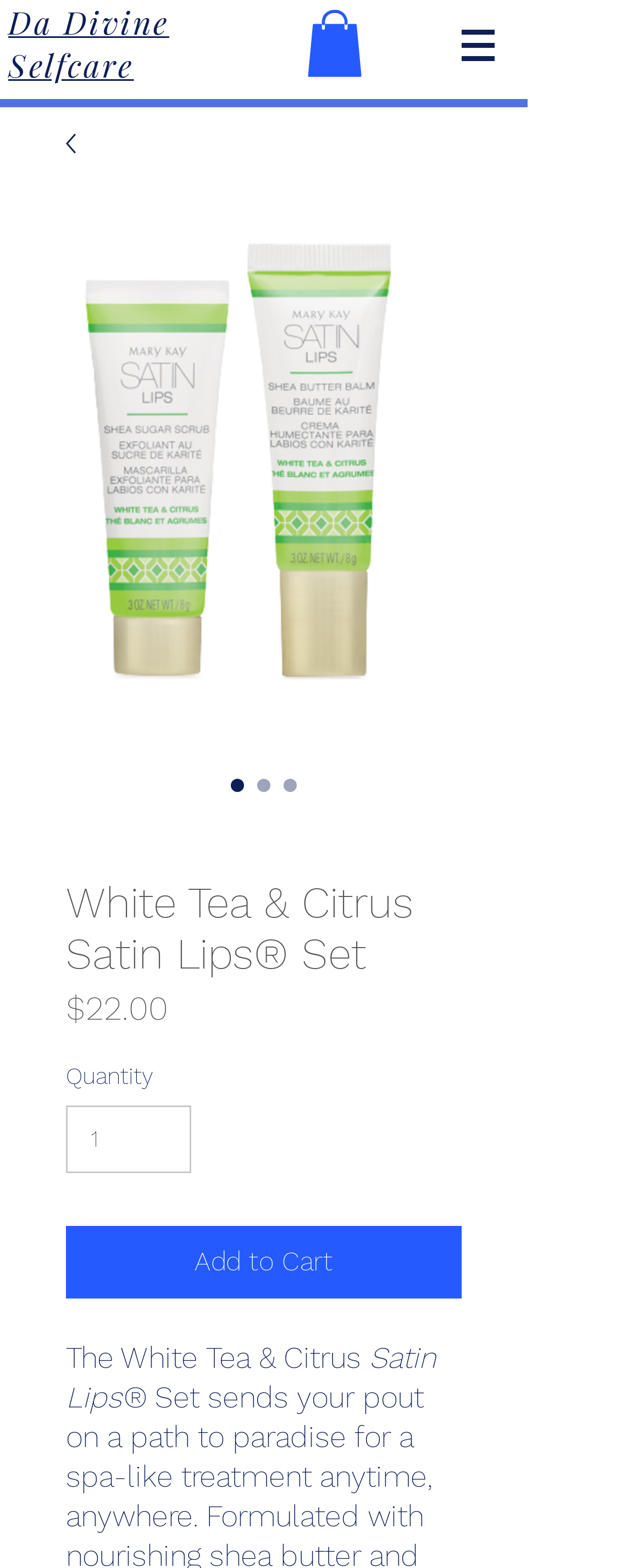Respond with a single word or phrase for the following question: 
What is the product name?

White Tea & Citrus Satin Lips Set